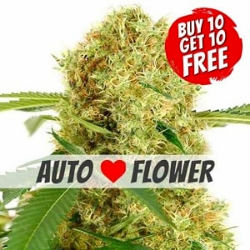Look at the image and answer the question in detail:
What is the promotional offer mentioned in the image?

The bold text overlaying the image reads 'BUY 10 GET 10 FREE', which is a special promotional offer enticing potential customers to purchase the autoflowering cannabis seeds.